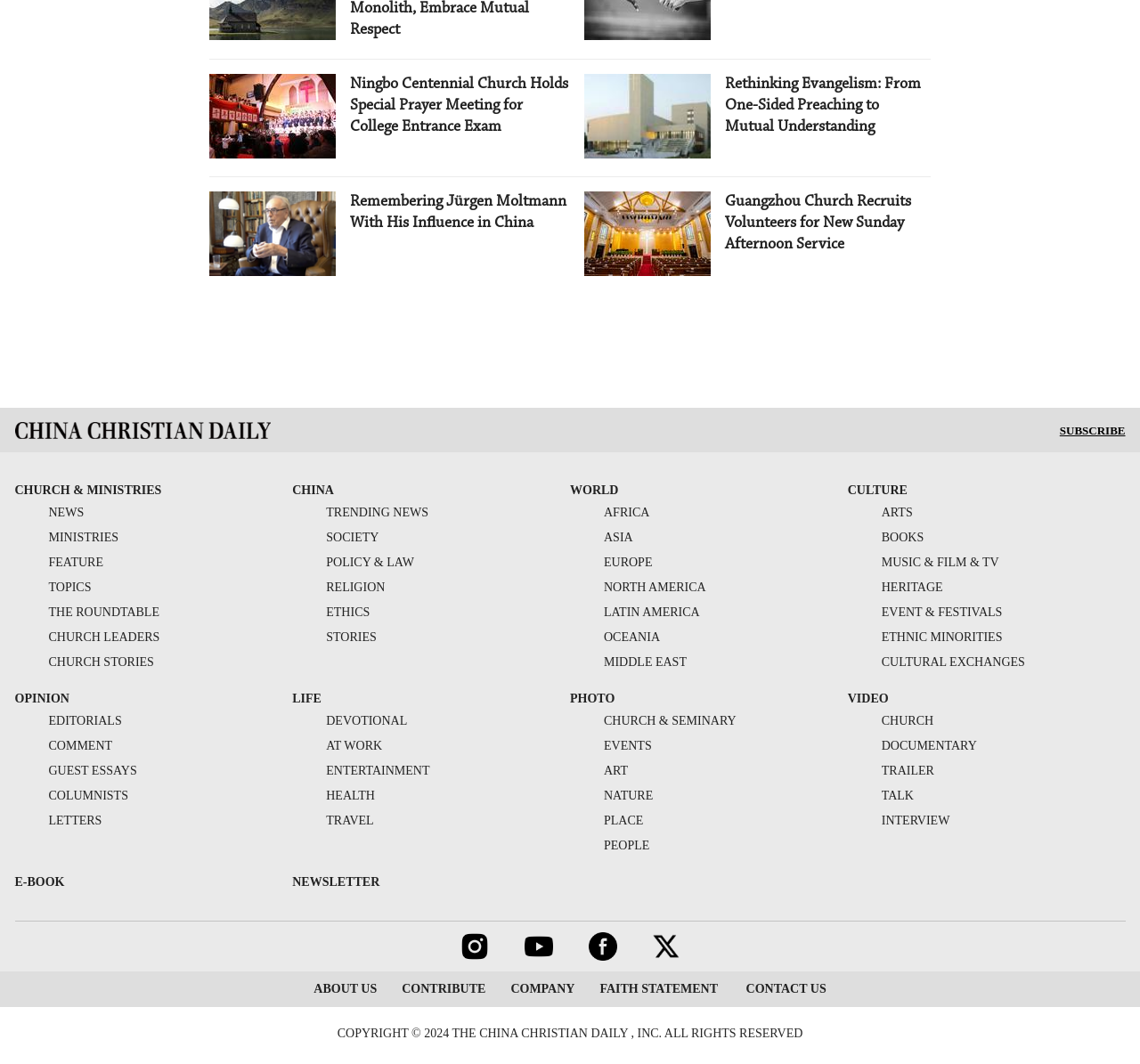What type of content is categorized under 'CULTURE'?
By examining the image, provide a one-word or phrase answer.

Arts, Books, Music, etc.